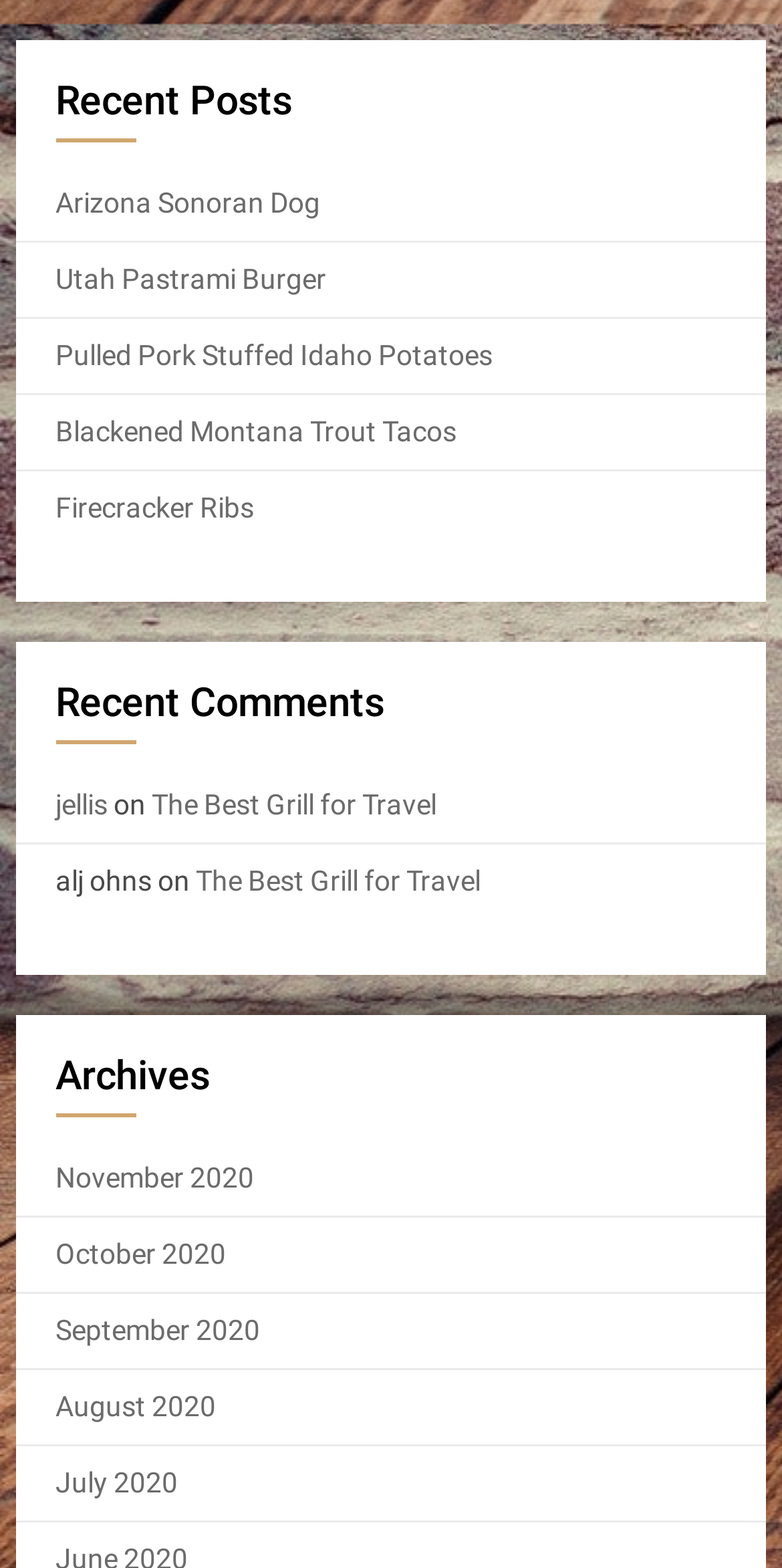Give a one-word or short-phrase answer to the following question: 
How many comments are listed?

2